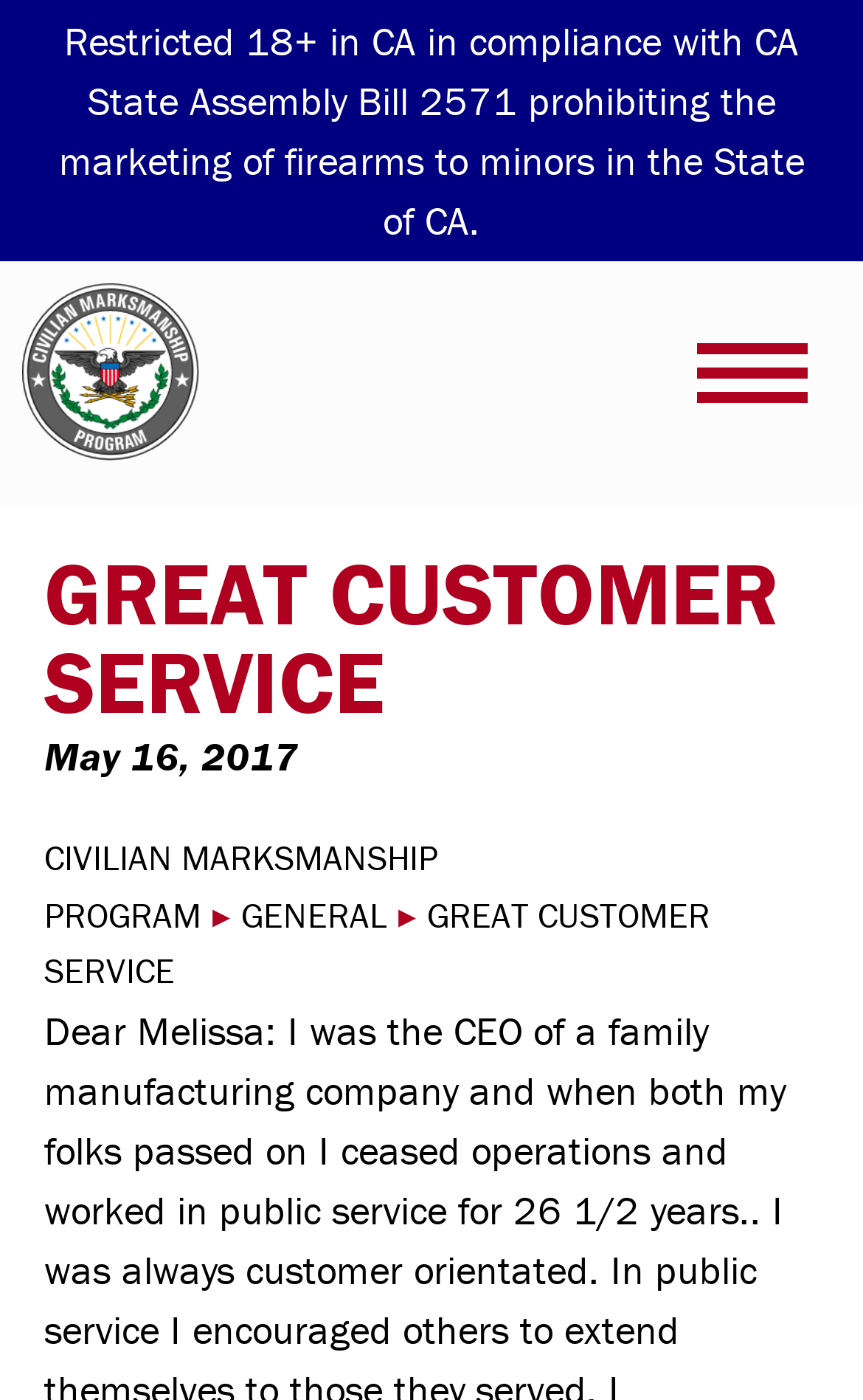Please find the top heading of the webpage and generate its text.

GREAT CUSTOMER SERVICE